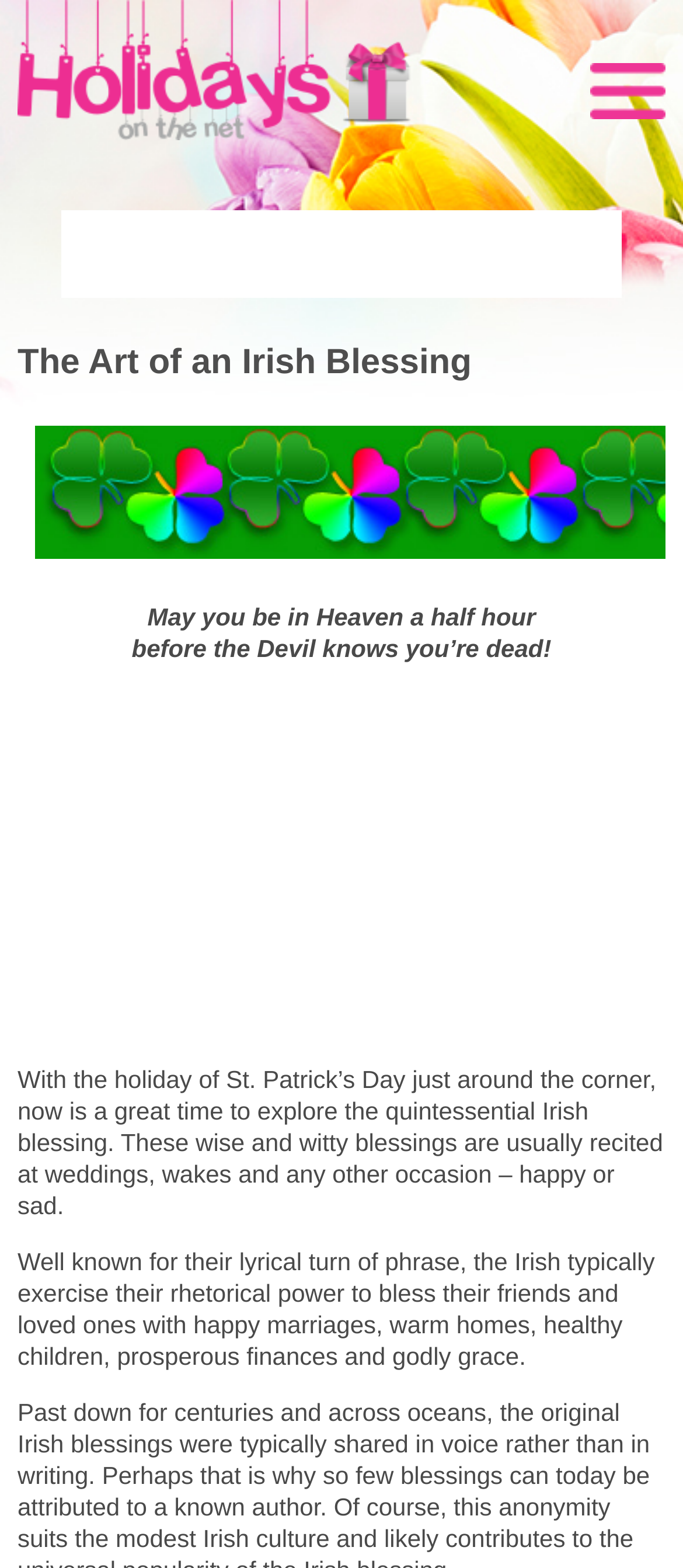Determine the bounding box for the UI element that matches this description: "opener".

[0.864, 0.04, 0.974, 0.076]